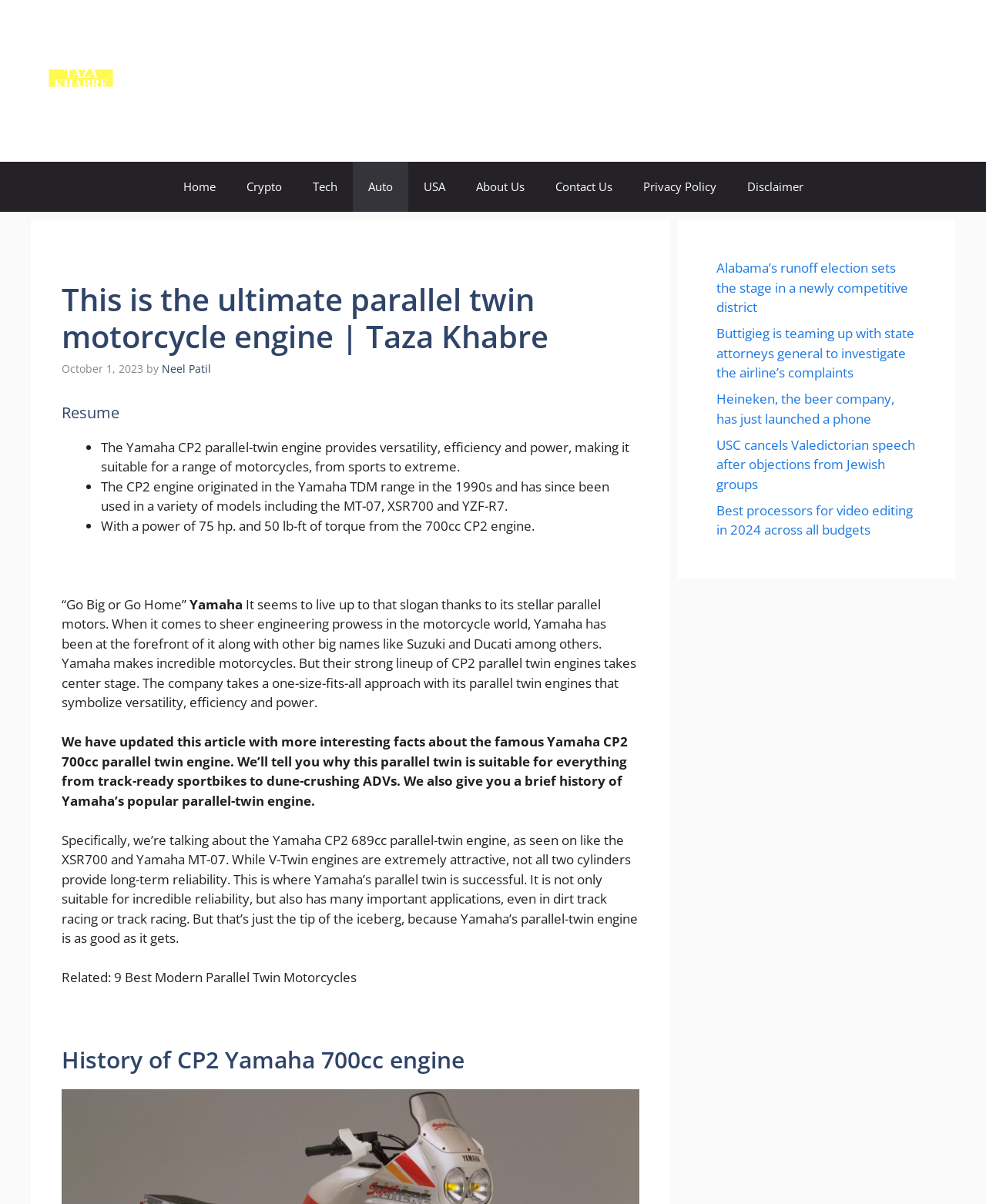Please reply with a single word or brief phrase to the question: 
What is the name of the motorcycle model mentioned in the article?

XSR700 and Yamaha MT-07